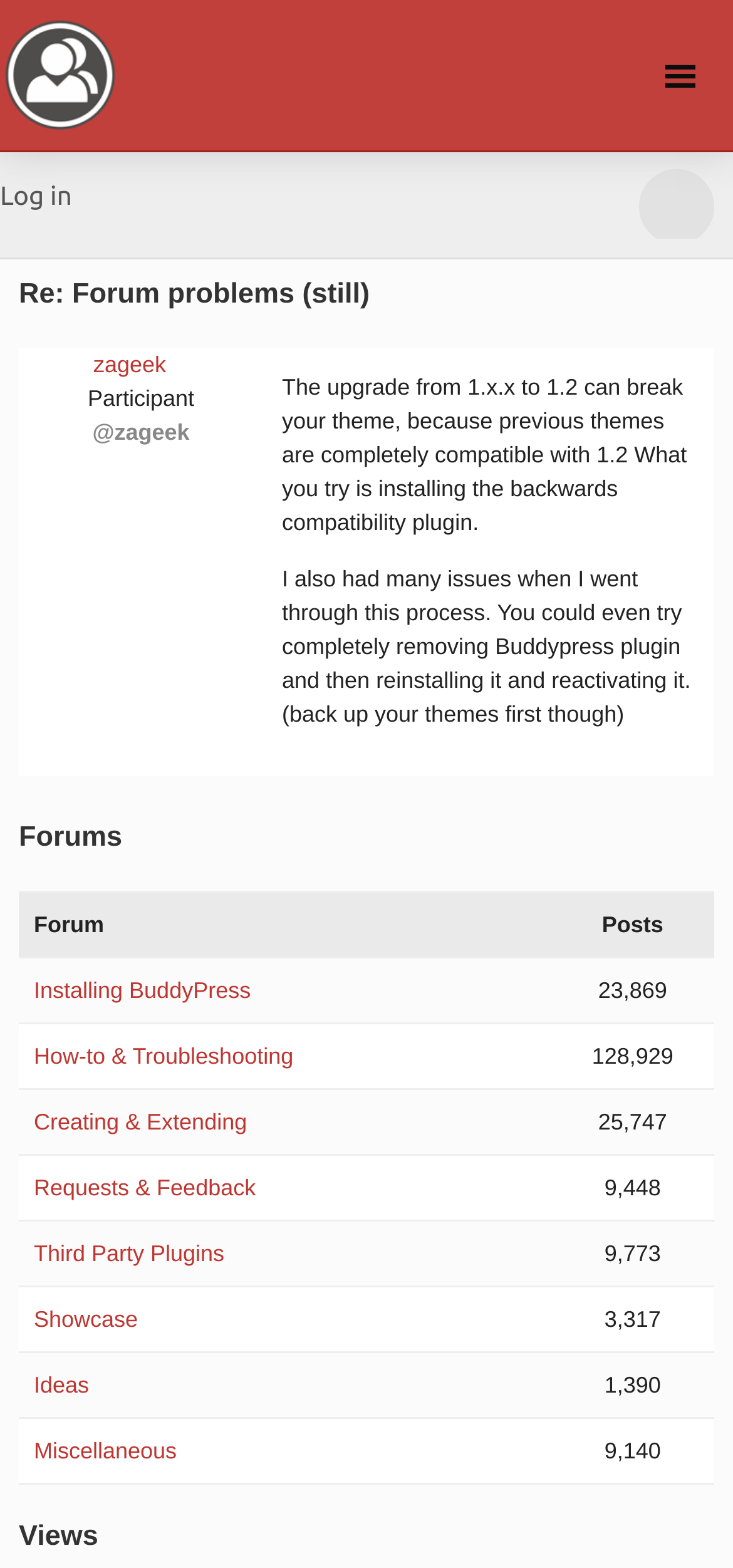What is the name of the first forum category?
Refer to the image and respond with a one-word or short-phrase answer.

Forums